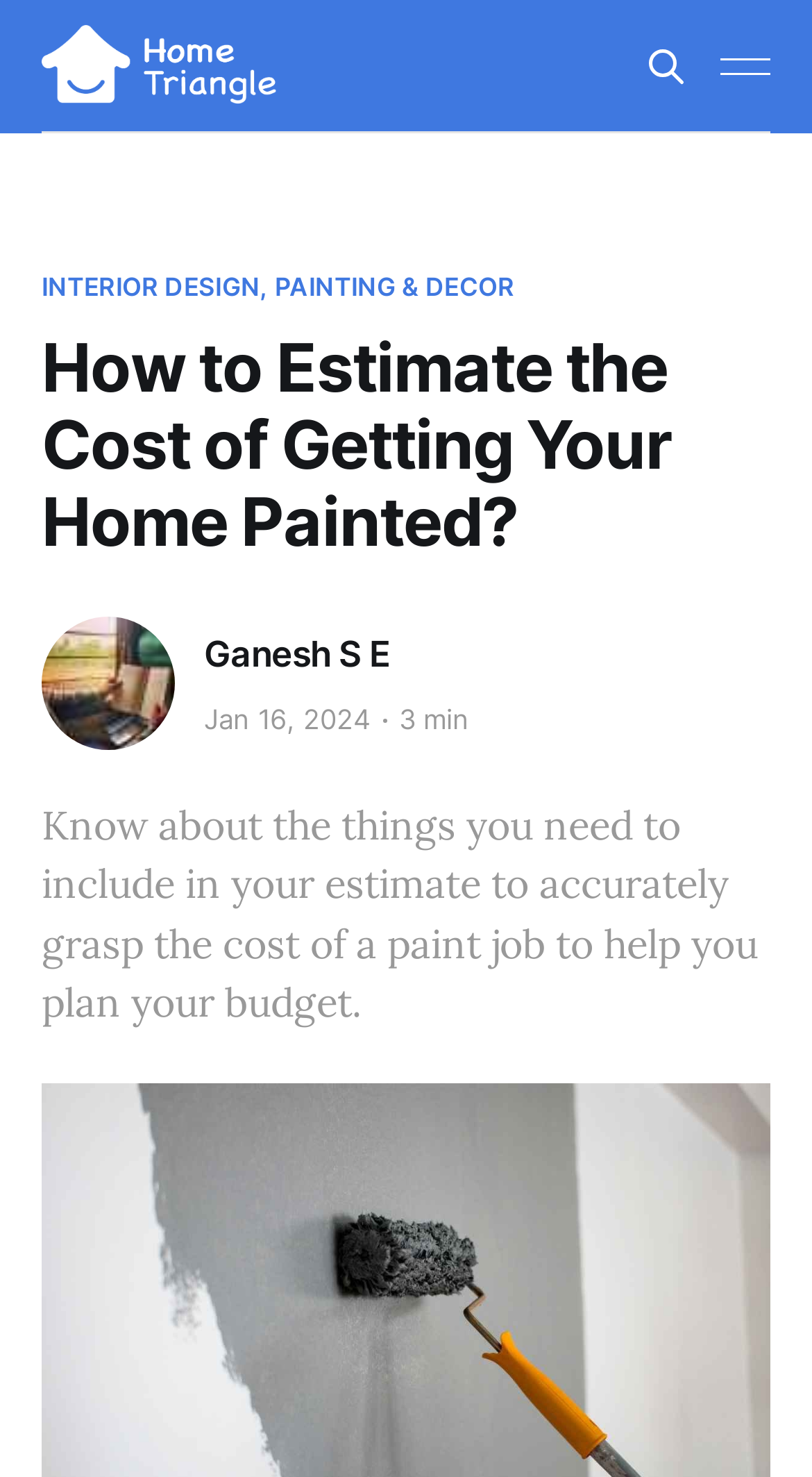Locate the bounding box of the UI element based on this description: "Interior Design, Painting & Decor". Provide four float numbers between 0 and 1 as [left, top, right, bottom].

[0.051, 0.181, 0.633, 0.208]